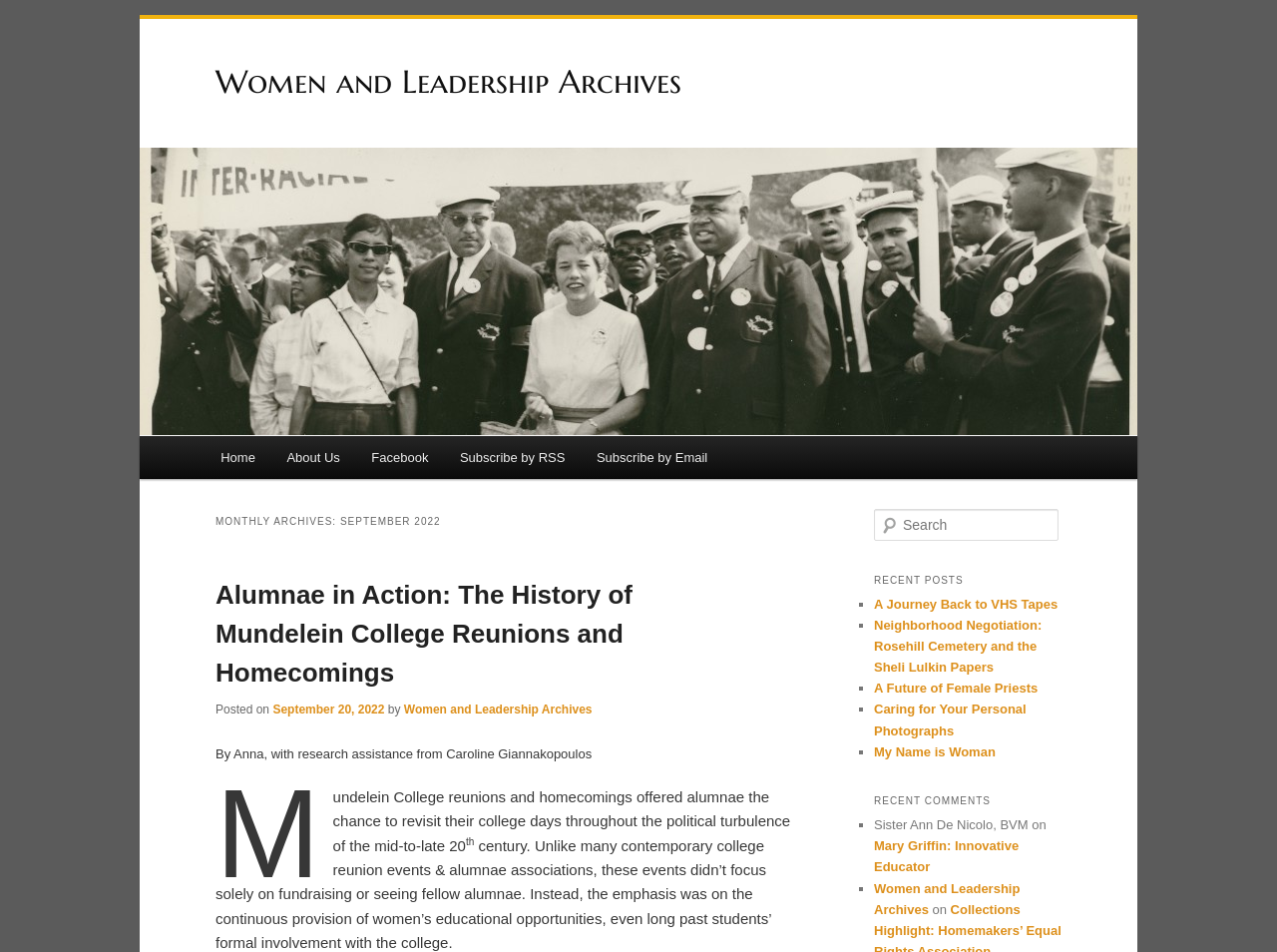How many recent comments are listed?
Provide a comprehensive and detailed answer to the question.

The recent comments are listed under the heading 'RECENT COMMENTS' and are marked with list markers '■'. There are 2 list items, each corresponding to a recent comment.